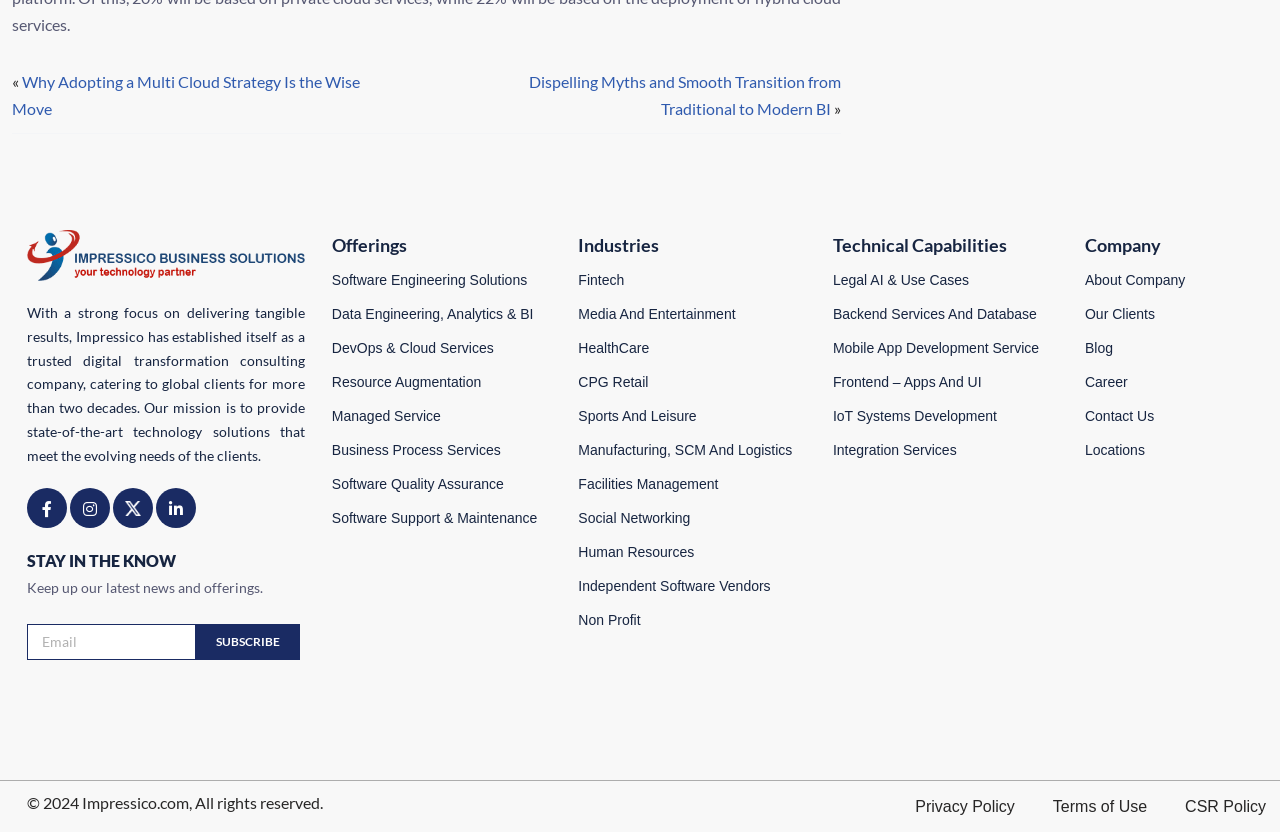Specify the bounding box coordinates of the element's area that should be clicked to execute the given instruction: "Read the latest news and offerings". The coordinates should be four float numbers between 0 and 1, i.e., [left, top, right, bottom].

[0.021, 0.696, 0.205, 0.717]